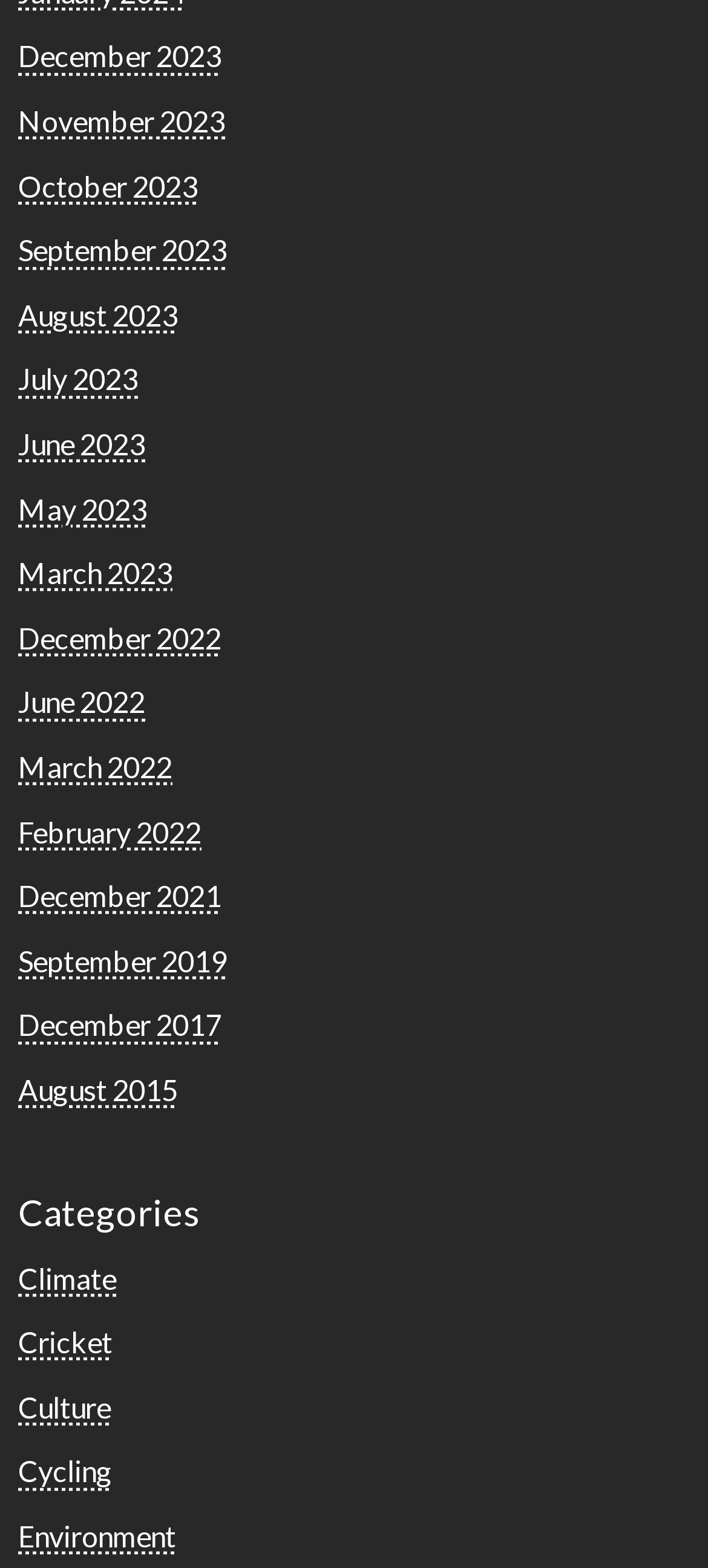Give a short answer using one word or phrase for the question:
Are there any months listed under 2020?

No